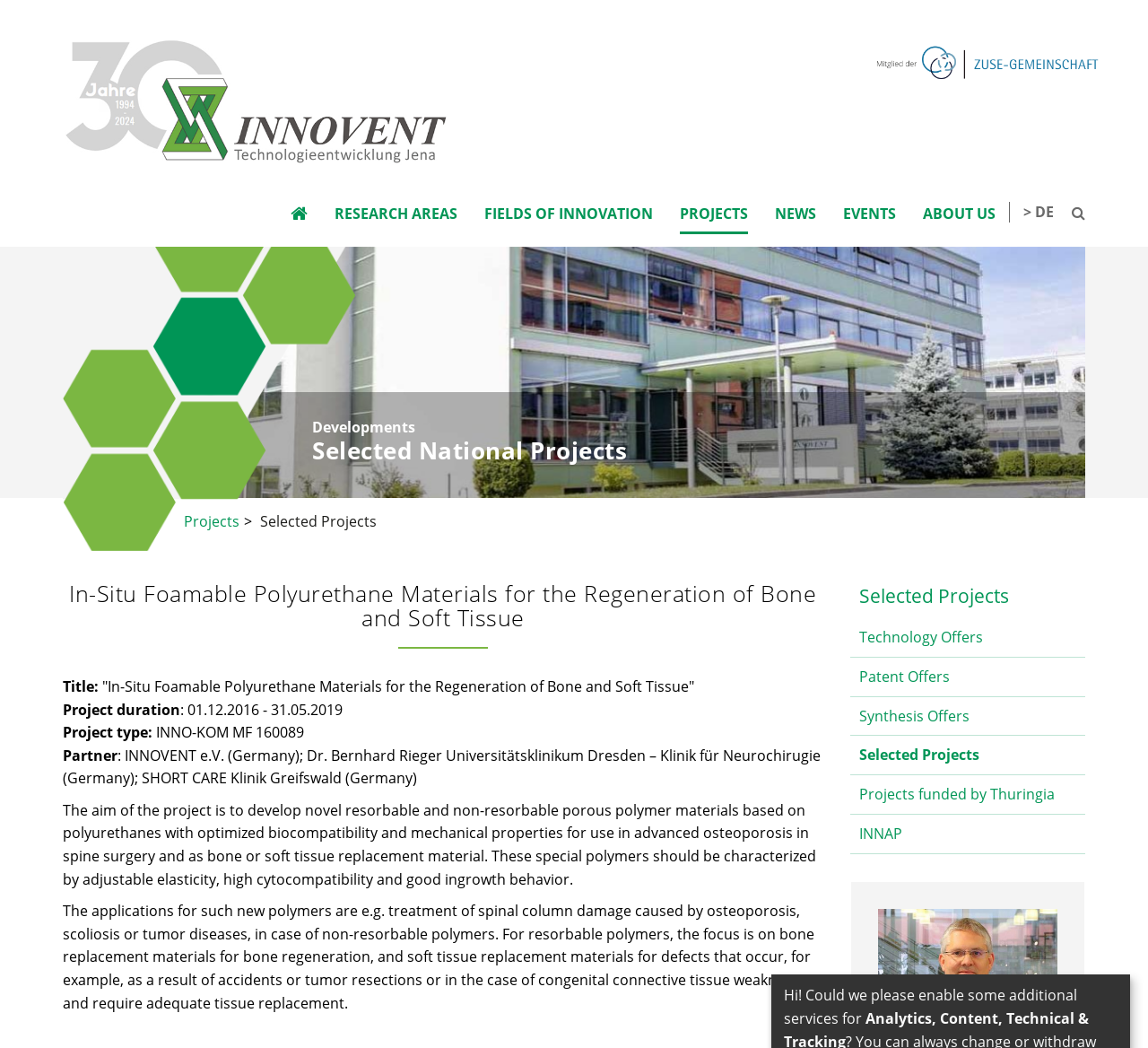Provide a brief response to the question using a single word or phrase: 
What is the name of the research institution?

INNOVENT